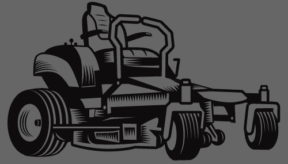What is the purpose of the cutting deck in the mower?
Please respond to the question with as much detail as possible.

The detailed depiction of the cutting deck in the image suggests that it plays a crucial role in providing a professional finish to lawns and gardens, implying that the cutting deck is responsible for achieving a high-quality cut and appearance.